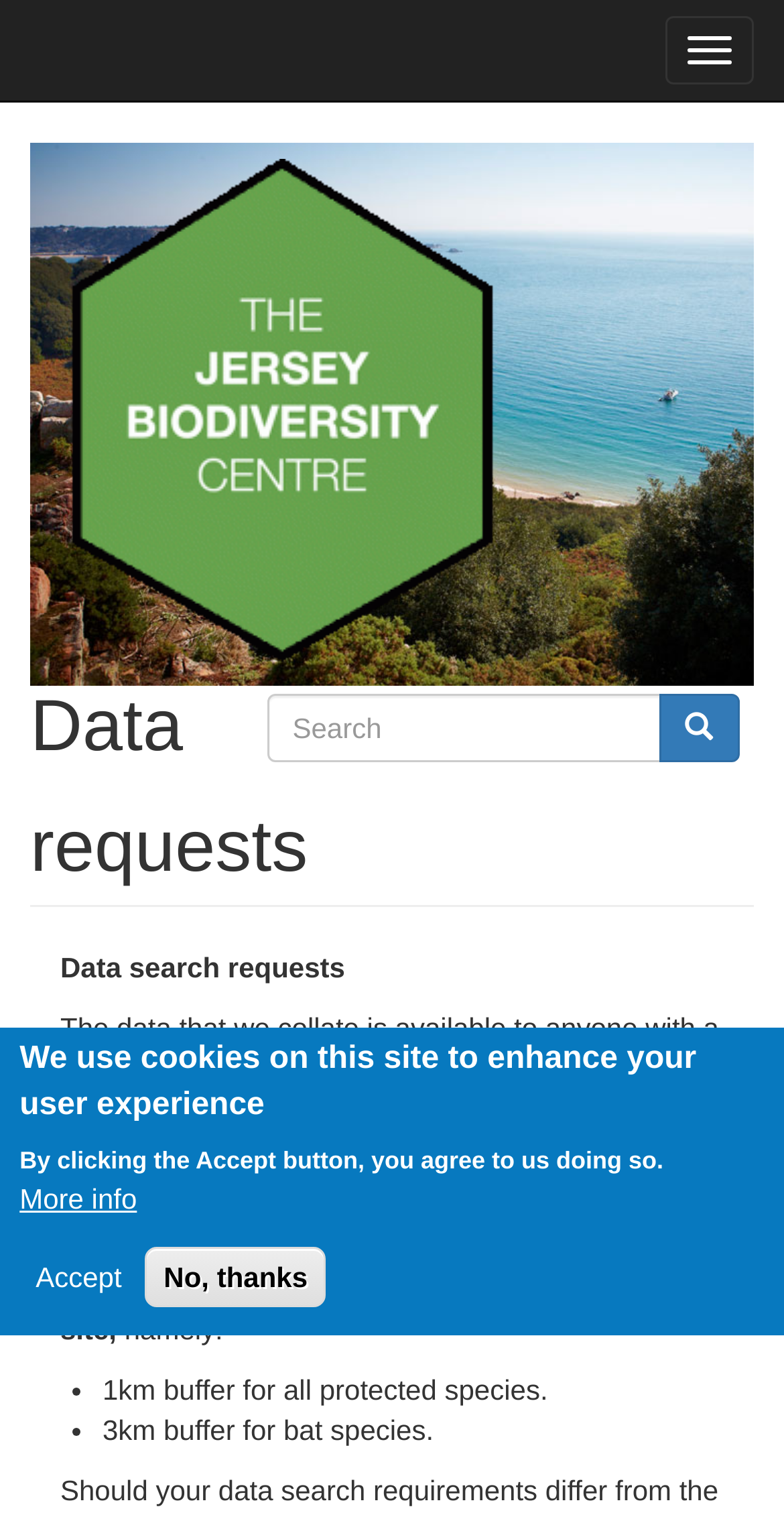What is the navigation button used for?
Based on the image, answer the question with as much detail as possible.

The toggle navigation button is used to expand or collapse the navigation menu, which contains links to different sections of the website, including the home page and data requests.